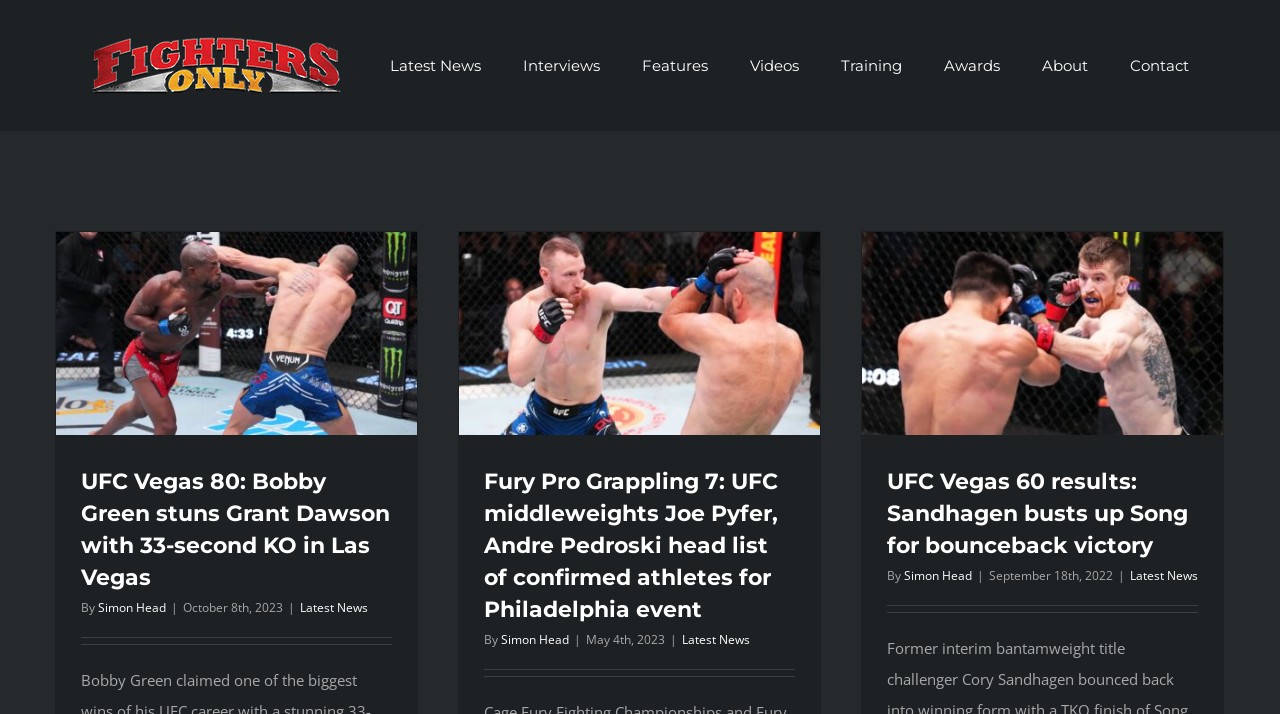Identify the bounding box coordinates of the region that needs to be clicked to carry out this instruction: "Click Fighters Only Logo". Provide these coordinates as four float numbers ranging from 0 to 1, i.e., [left, top, right, bottom].

[0.071, 0.043, 0.266, 0.131]